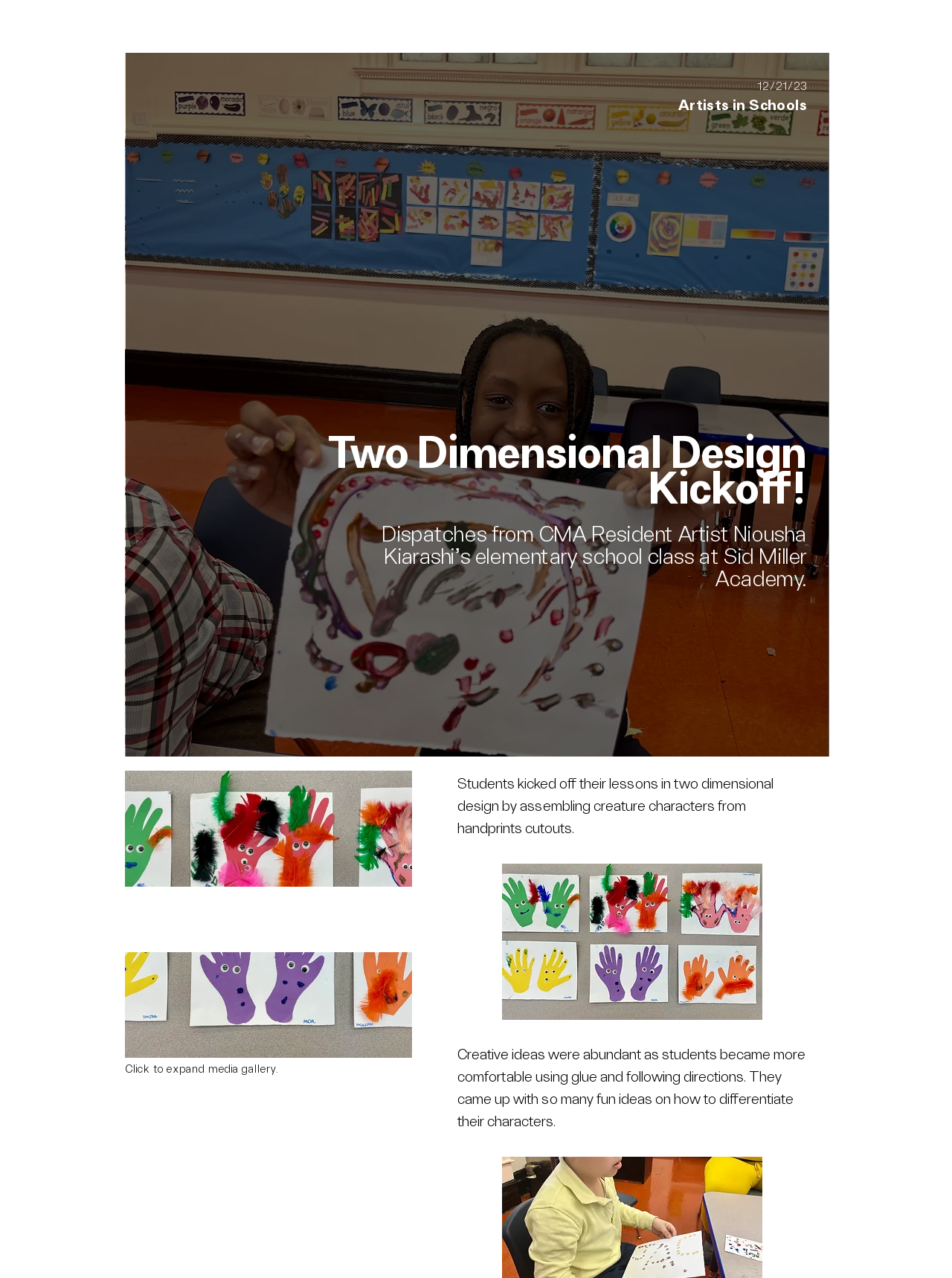How many links are in the navigation section?
Refer to the image and give a detailed answer to the question.

I identified the navigation section as the child elements of [189] 'Site', which are [320] 'Museum', [322] 'Program', [324] 'Visit', and [325] 'Field Notes'. These are all link elements.